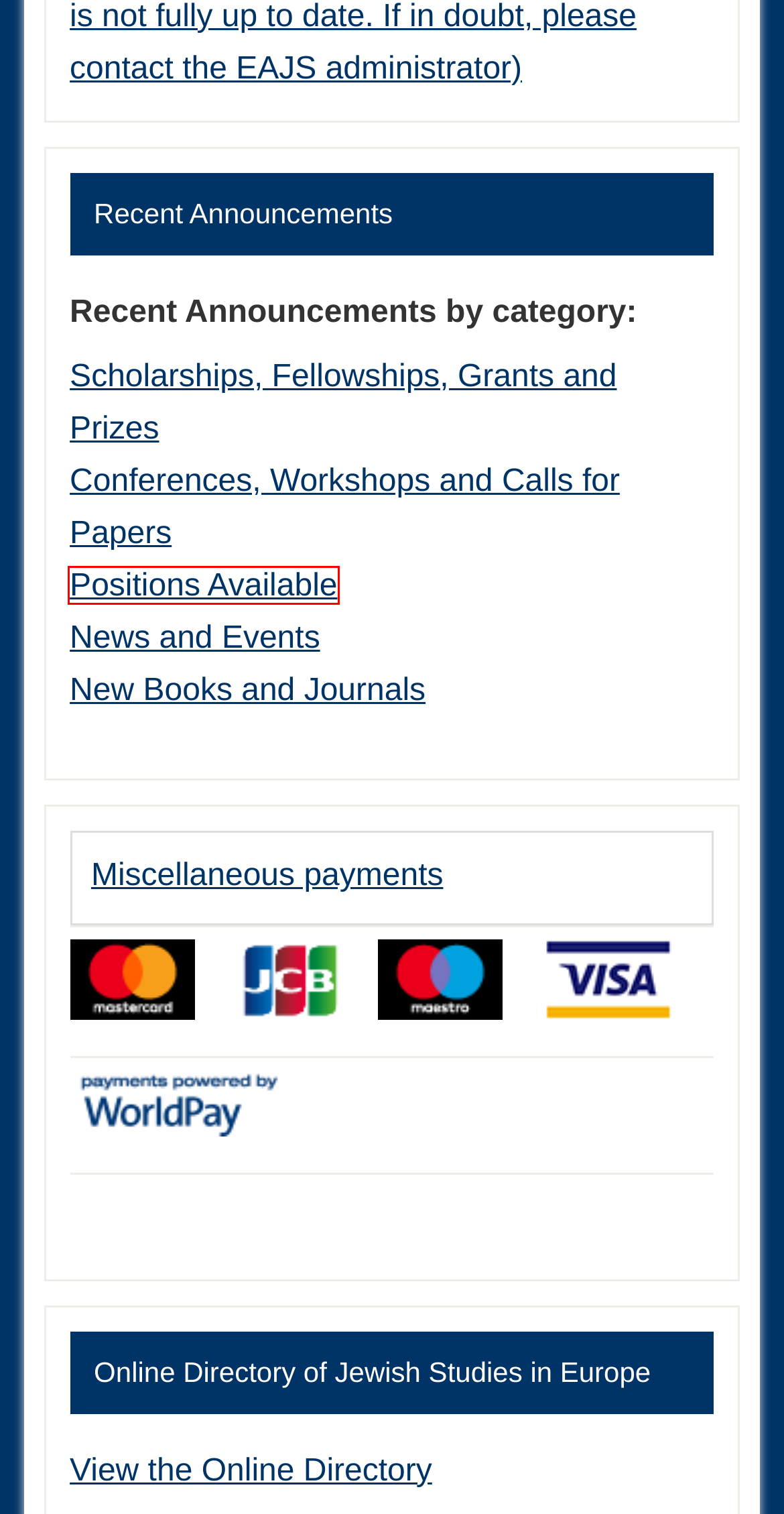Examine the screenshot of a webpage featuring a red bounding box and identify the best matching webpage description for the new page that results from clicking the element within the box. Here are the options:
A. Lost Password
B. The EAJS Funders Database
C. News and Events
D. Miscellaneous Payments (Online)
E. Positions Available
F. New Books, Journals and Other Resources
G. Scholarships, Fellowships, Grants, Prizes
H. Directory

E